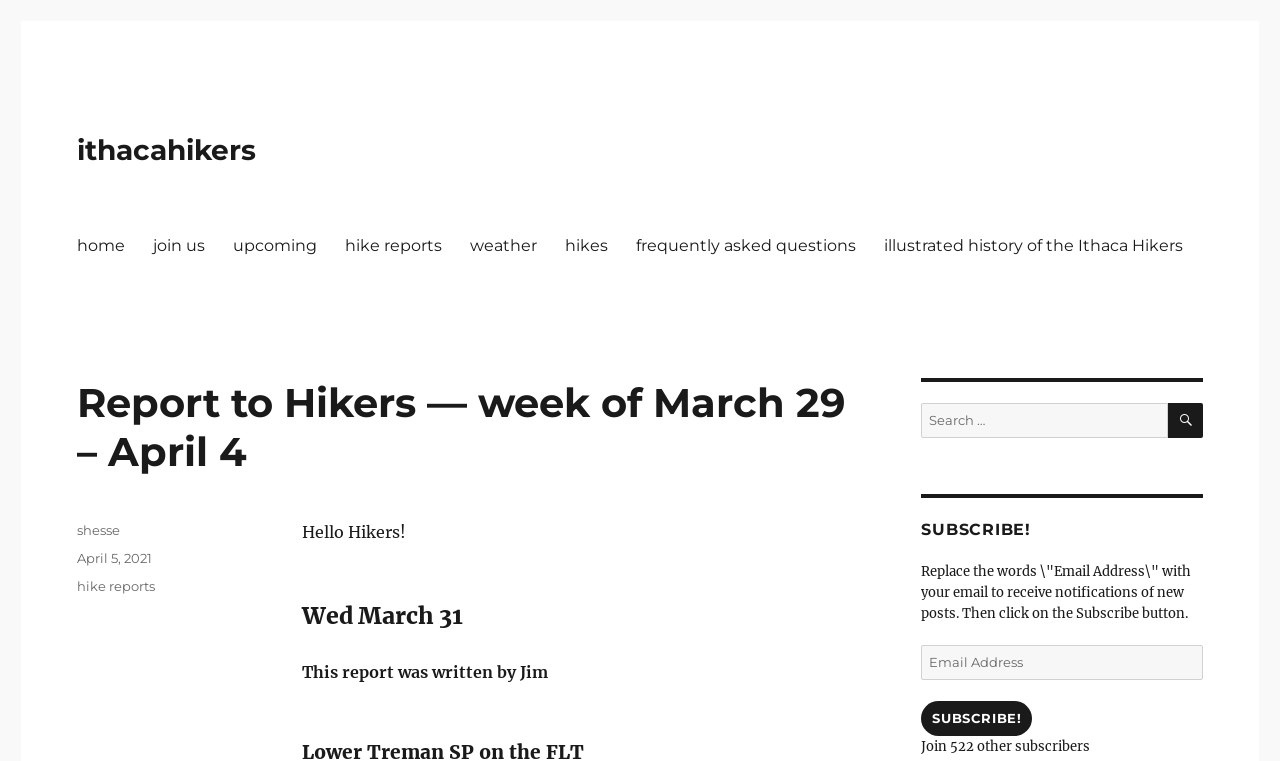What is the date of this report?
Using the information from the image, provide a comprehensive answer to the question.

The answer can be found in the heading element with the text 'Wed March 31' which is located below the heading 'Report to Hikers — week of March 29 – April 4'.